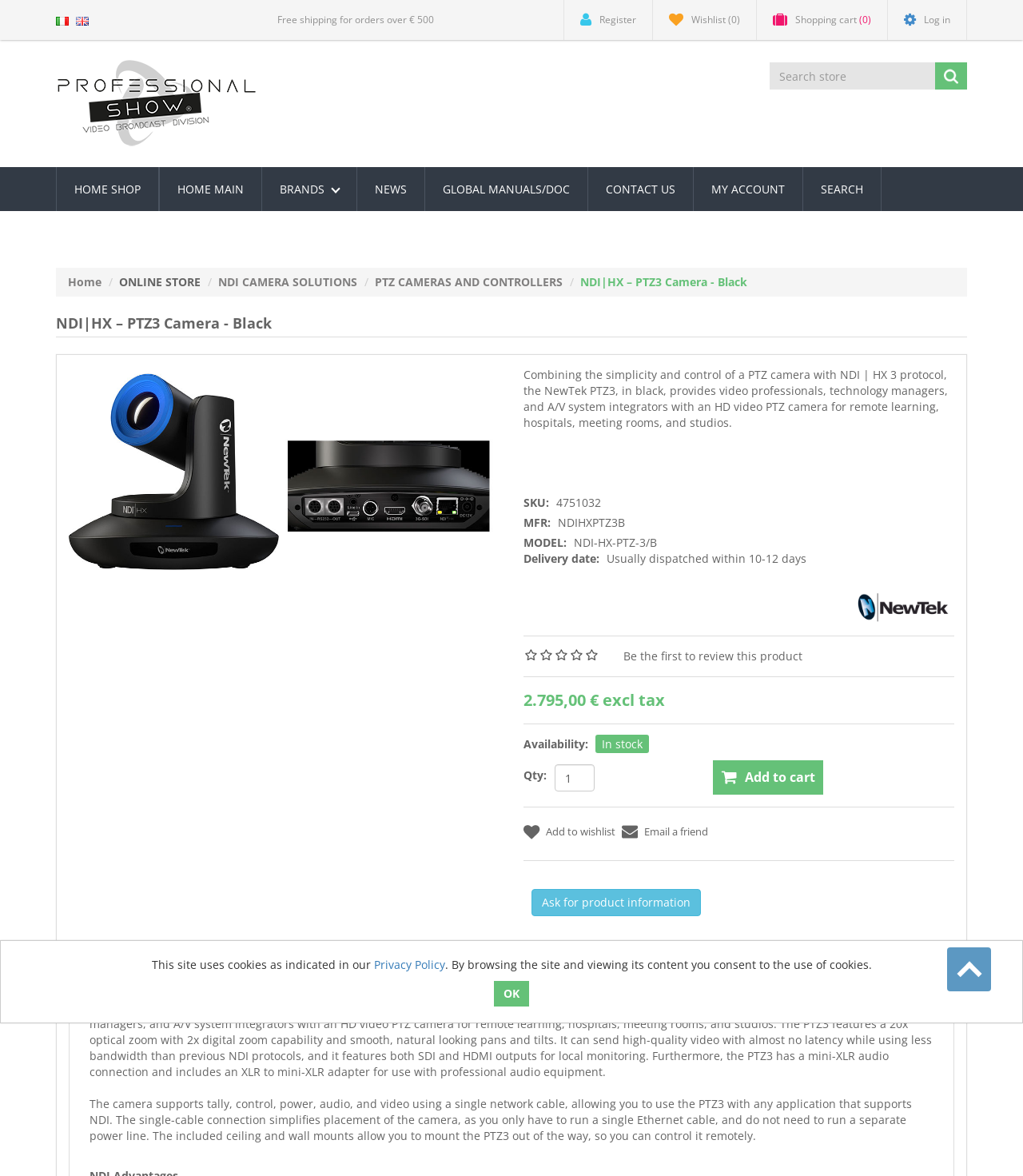Please identify the bounding box coordinates of where to click in order to follow the instruction: "Search store".

[0.752, 0.053, 0.916, 0.076]